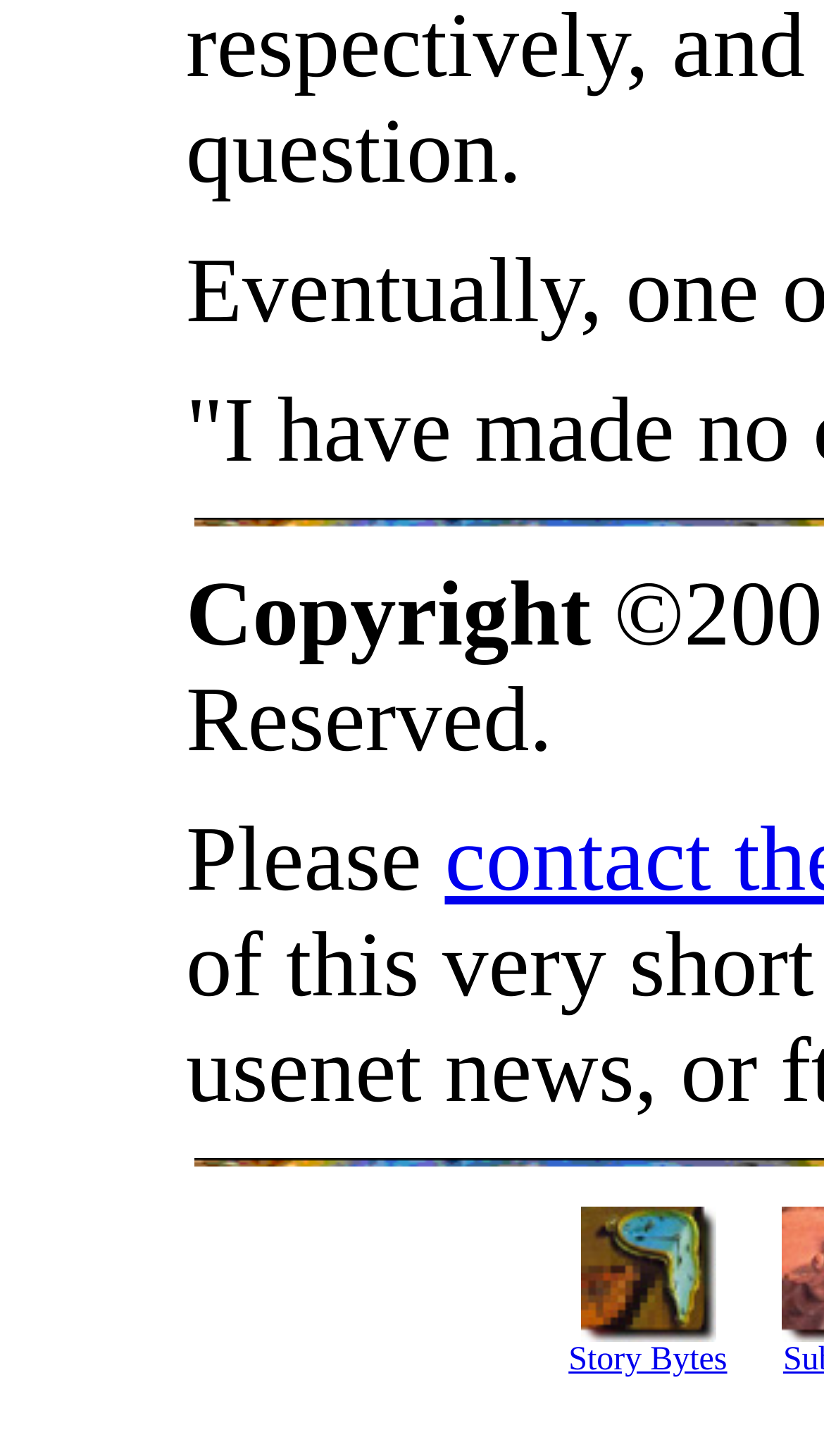With reference to the screenshot, provide a detailed response to the question below:
How many links are in the table?

I counted the number of link elements within the table and found that there are 2 of them, indicating that there are 2 links in the table.